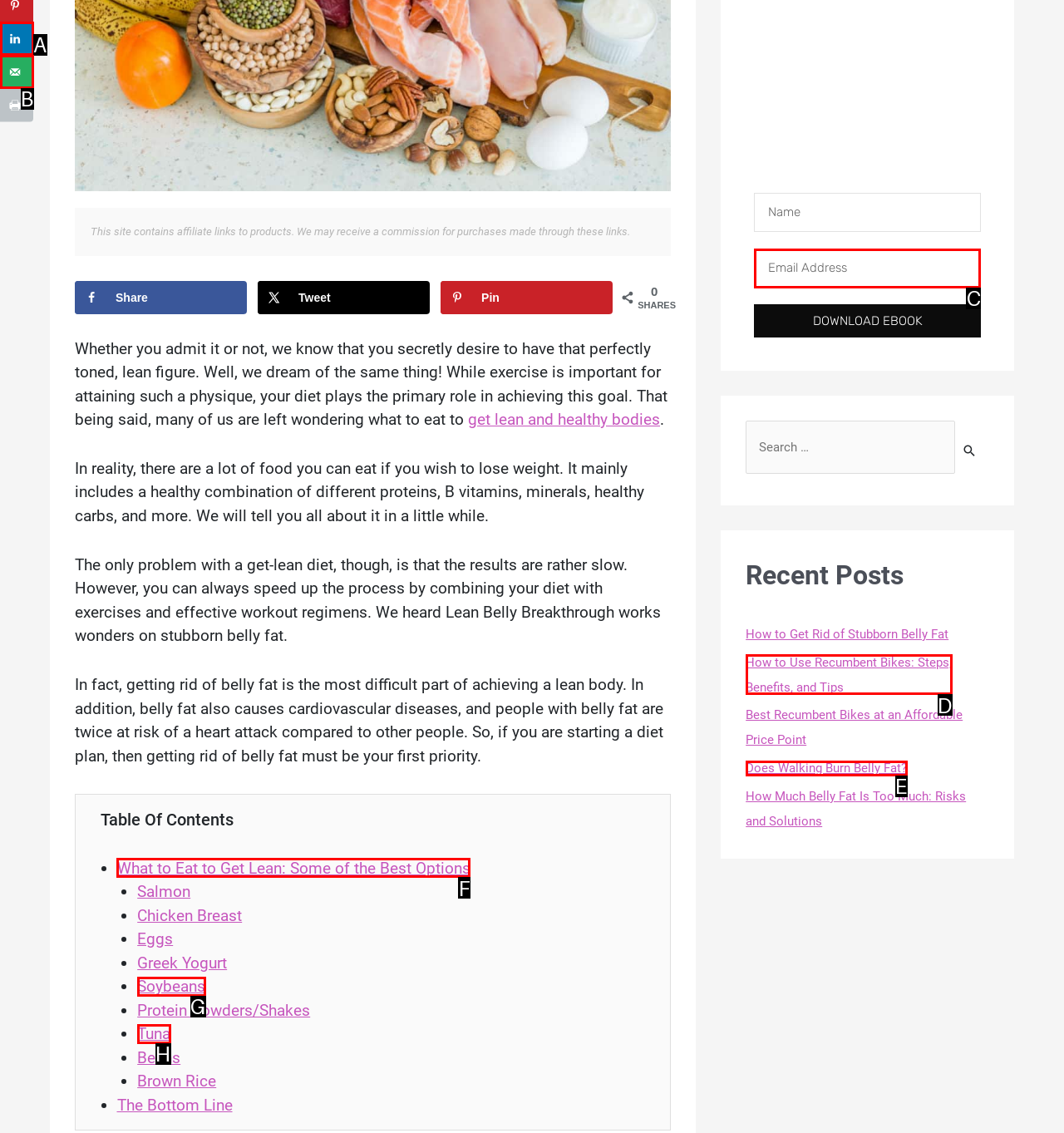From the provided options, pick the HTML element that matches the description: Tuna. Respond with the letter corresponding to your choice.

H